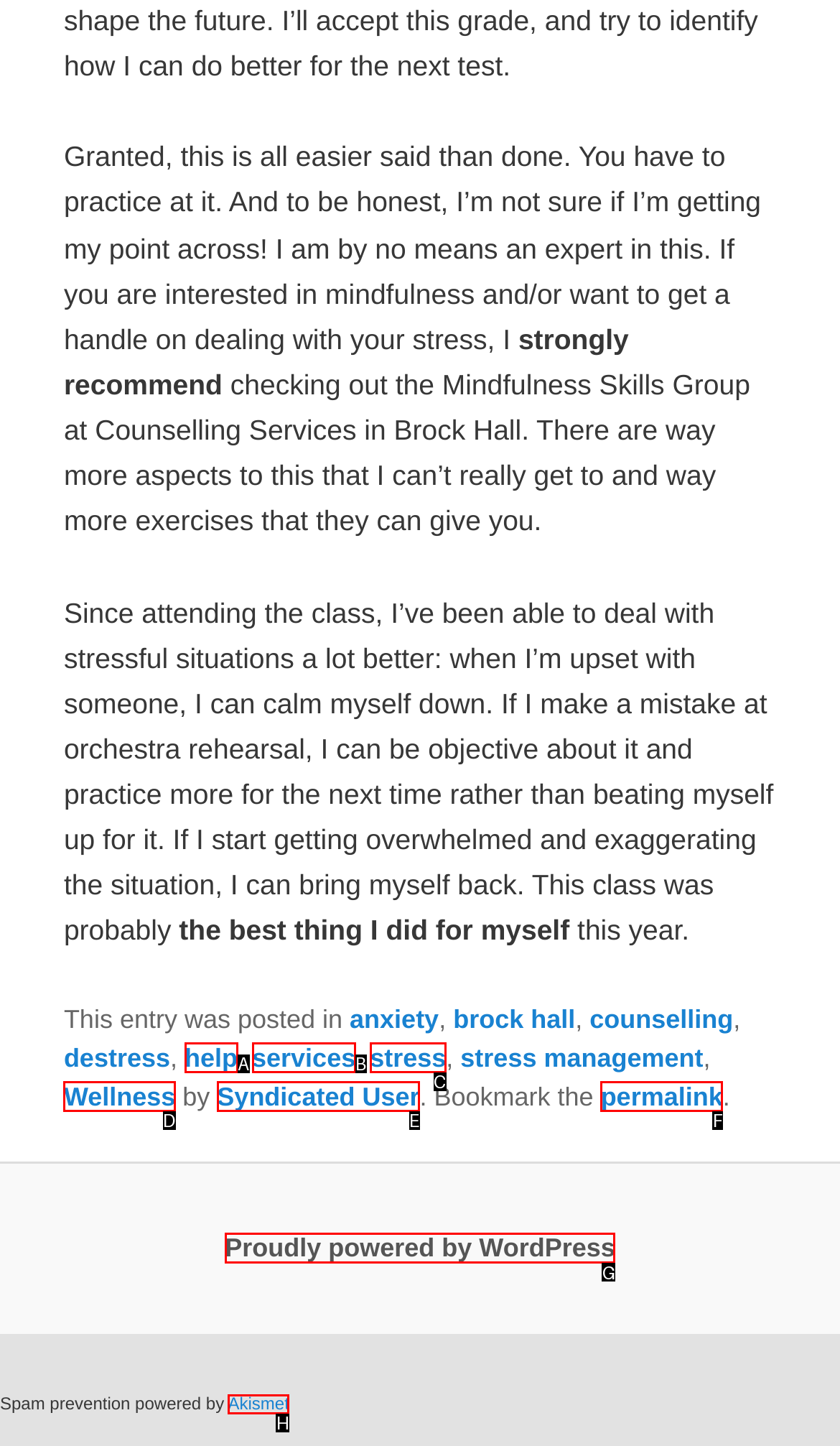Choose the HTML element that best fits the given description: Proudly powered by WordPress. Answer by stating the letter of the option.

G